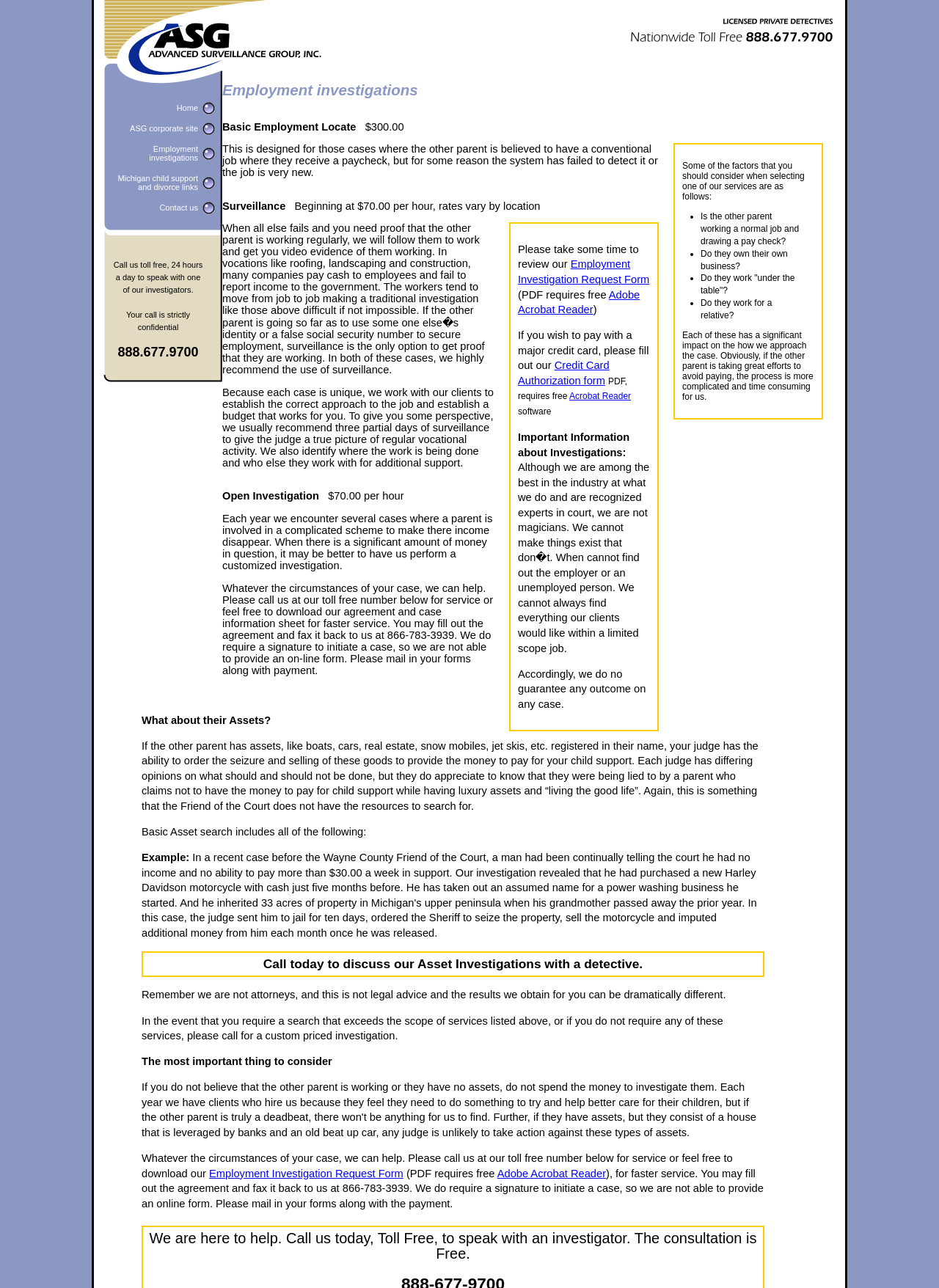Please respond to the question using a single word or phrase:
What is the purpose of surveillance in employment investigations?

To gather evidence